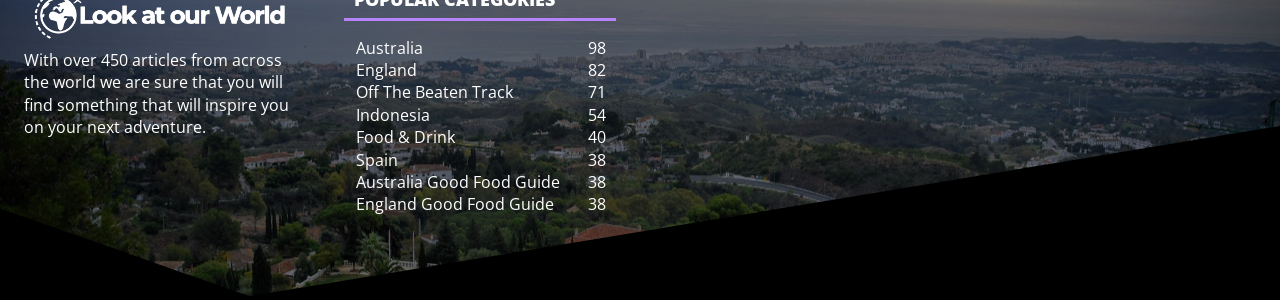Offer a detailed narrative of the image's content.

The image features a stunning panoramic view of a landscape, highlighting a city spread across the horizon, nestled among hills and greenery. In the foreground, a bold black overlay promotes the platform "Look at our World," emphasizing the message of exploration and inspiration from global adventures. Accompanying the visual is informative text indicating the availability of over 450 articles designed to ignite wanderlust and offer insights for the next adventure.

Beneath this text, a section titled "POPULAR CATEGORIES" lists various travel topics, including Australia, England, and Off The Beaten Track, along with corresponding article counts. Each category hints at diverse travel experiences, catering to a wide array of interests from culinary explorations to off-the-beaten-path destinations. This image effectively conveys a sense of adventure and invites viewers to engage with the content for enriching travel experiences.